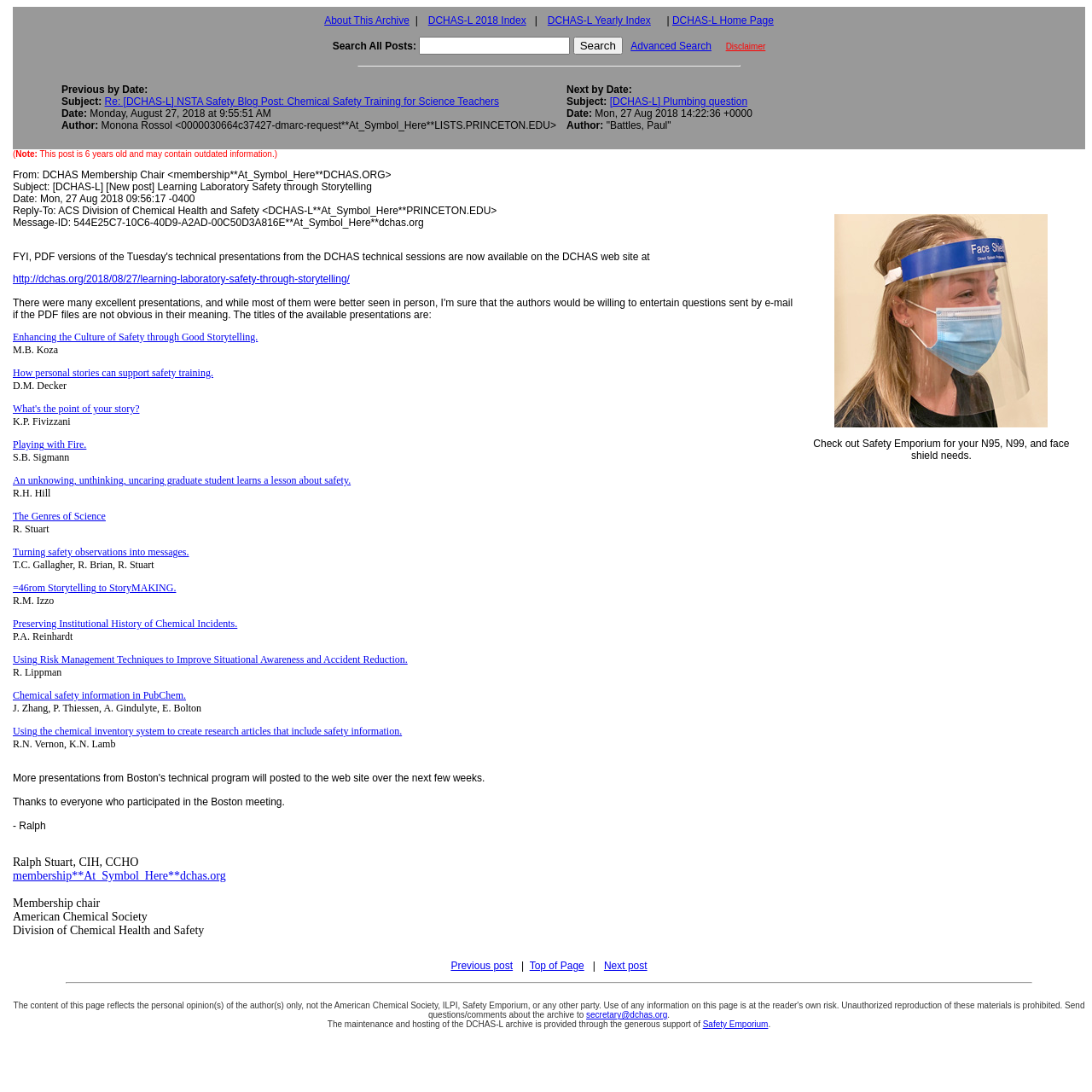Please determine the bounding box coordinates of the clickable area required to carry out the following instruction: "Check out Safety Emporium for your N95, N99, and face shield needs". The coordinates must be four float numbers between 0 and 1, represented as [left, top, right, bottom].

[0.745, 0.401, 0.979, 0.423]